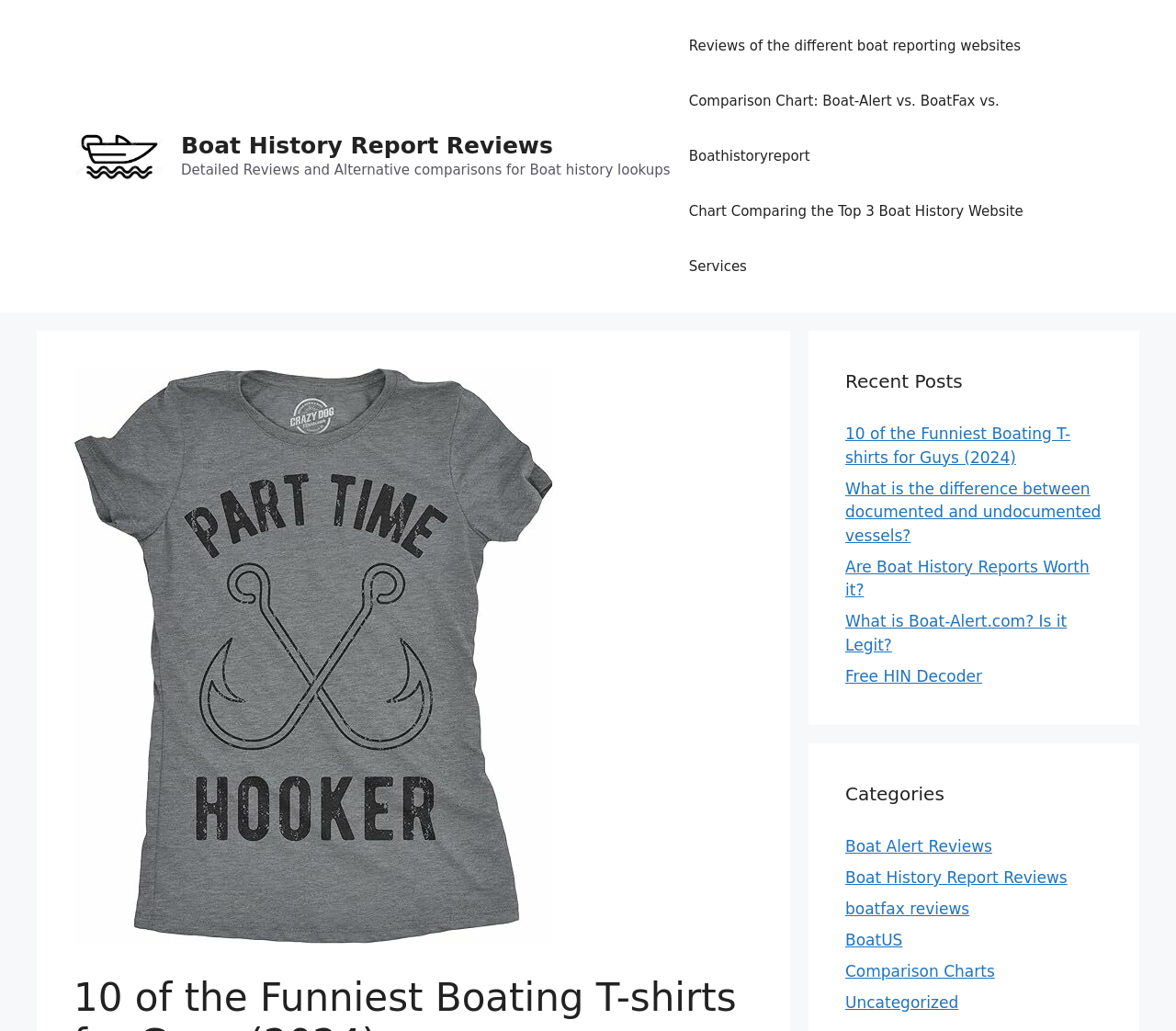Please determine the bounding box coordinates of the element to click on in order to accomplish the following task: "Read the review of boat-alert". Ensure the coordinates are four float numbers ranging from 0 to 1, i.e., [left, top, right, bottom].

[0.719, 0.812, 0.844, 0.83]